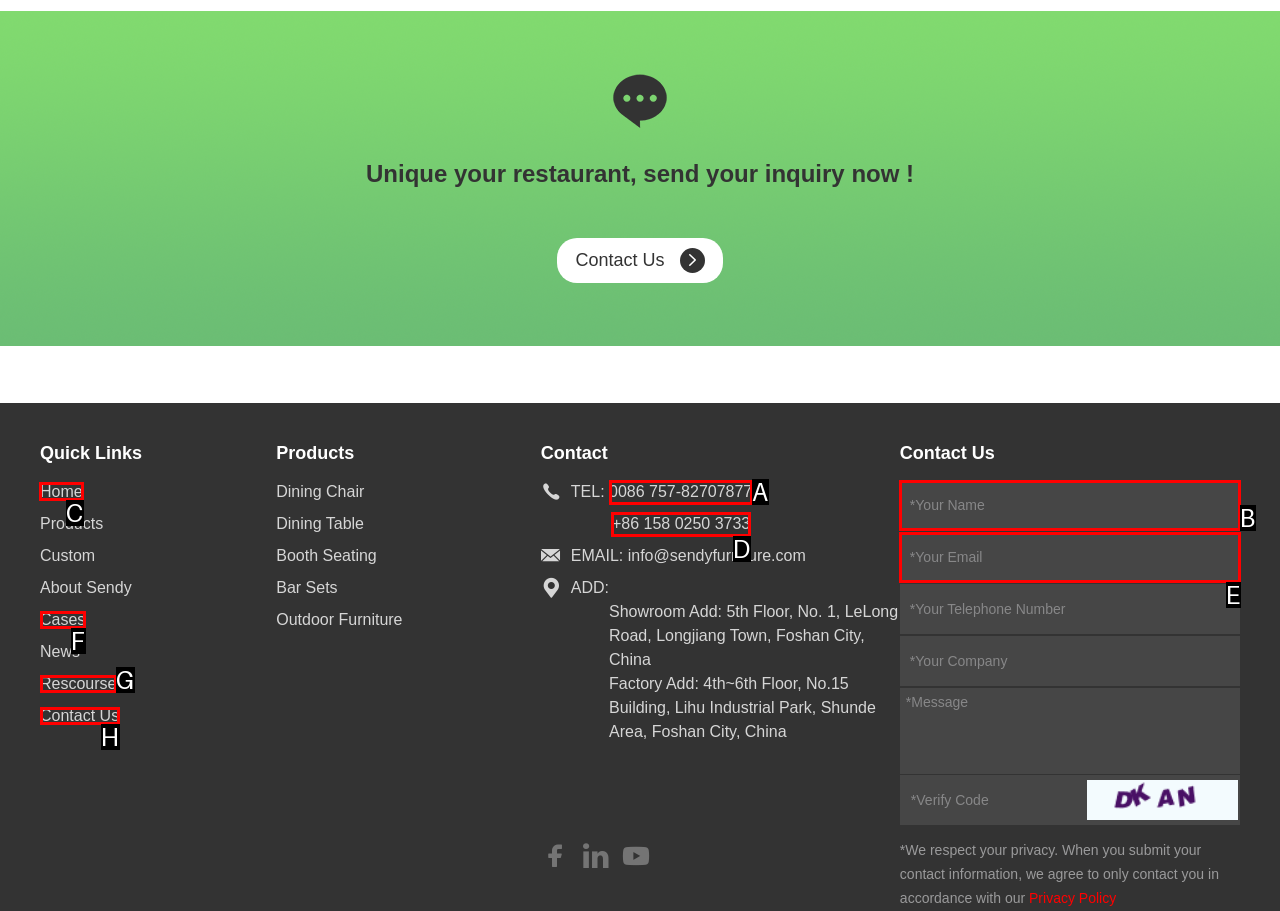Which option should I select to accomplish the task: Click Sendy? Respond with the corresponding letter from the given choices.

C